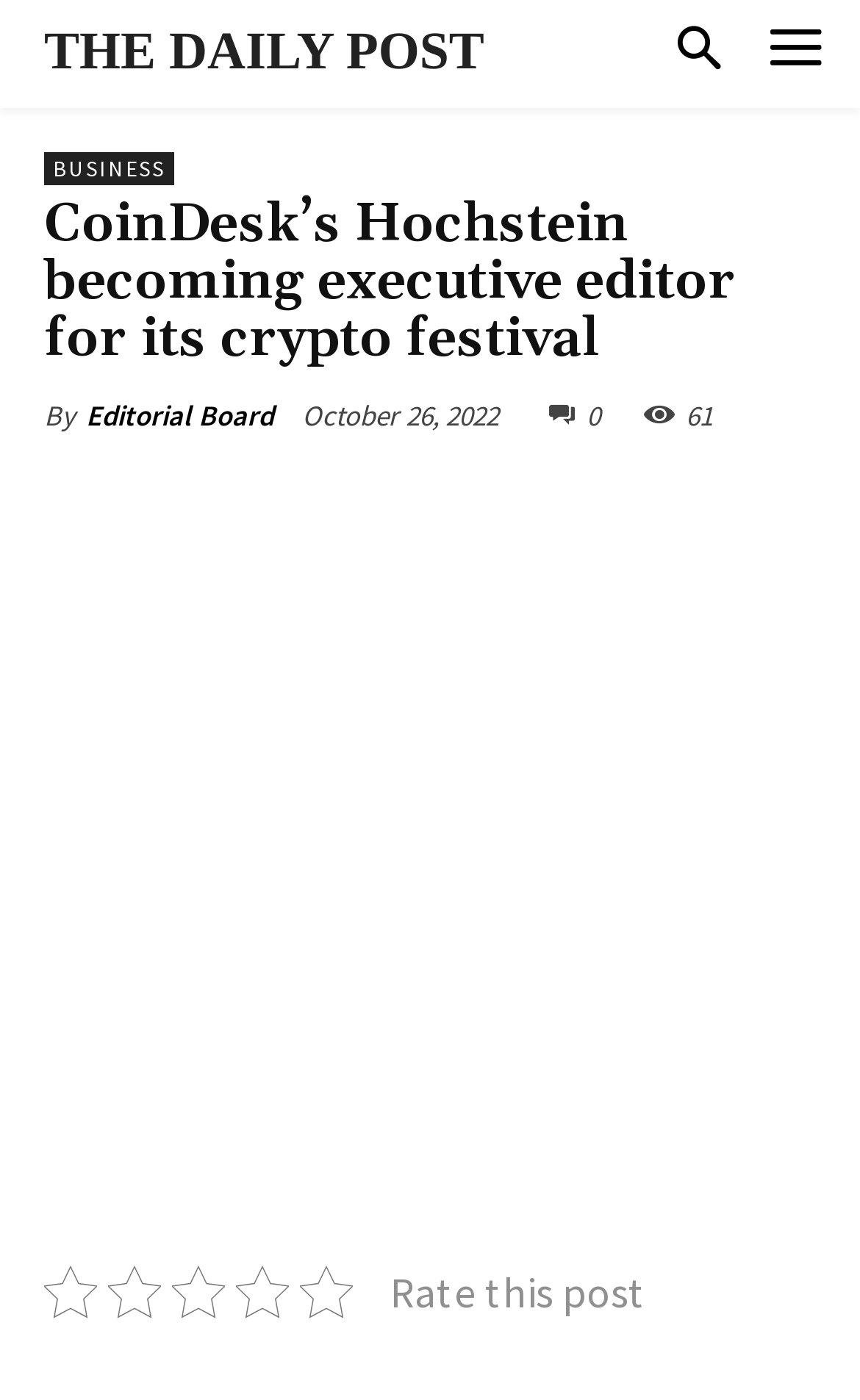Specify the bounding box coordinates of the region I need to click to perform the following instruction: "Click on Search". The coordinates must be four float numbers in the range of 0 to 1, i.e., [left, top, right, bottom].

[0.751, 0.0, 0.875, 0.076]